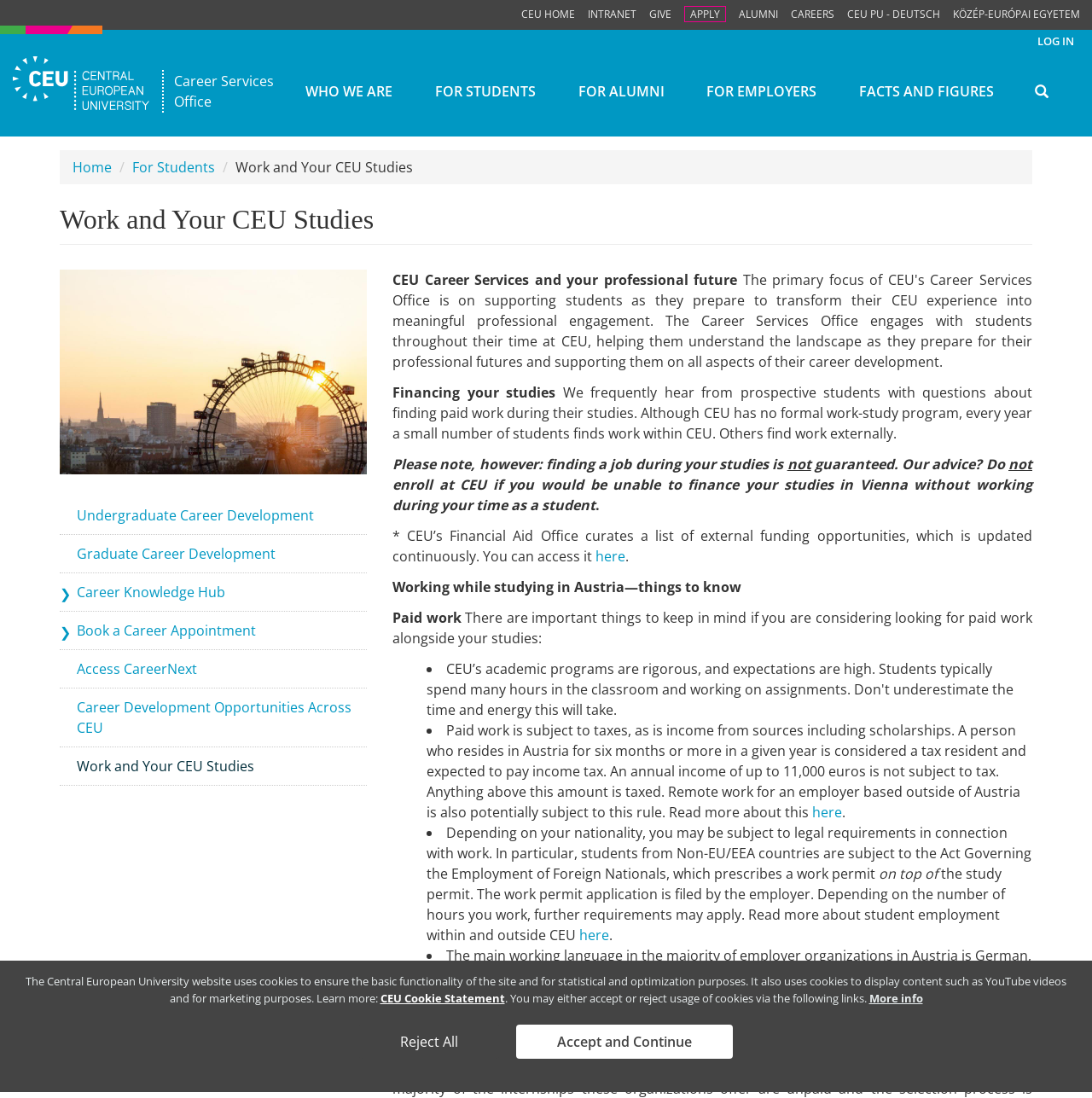Refer to the screenshot and give an in-depth answer to this question: How many links are there in the top navigation bar?

I counted the number of links in the top navigation bar by looking at the elements with bounding box coordinates [0.477, 0.007, 0.526, 0.02], [0.538, 0.007, 0.583, 0.02], [0.594, 0.007, 0.615, 0.02], [0.626, 0.006, 0.665, 0.021], [0.676, 0.007, 0.712, 0.02], [0.724, 0.007, 0.764, 0.02], and [0.775, 0.007, 0.861, 0.02] which are all links.